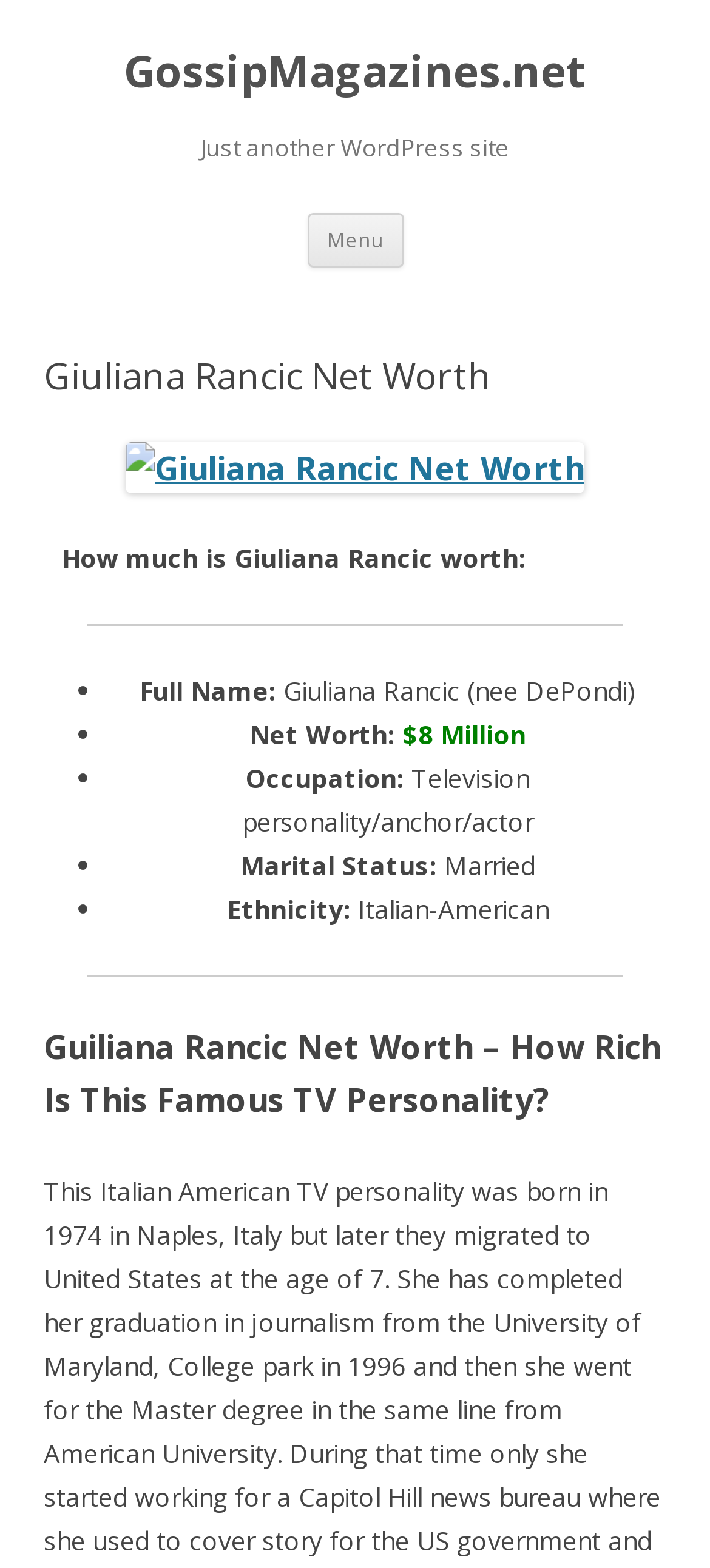What is Giuliana Rancic's marital status?
Please answer the question with a single word or phrase, referencing the image.

Married